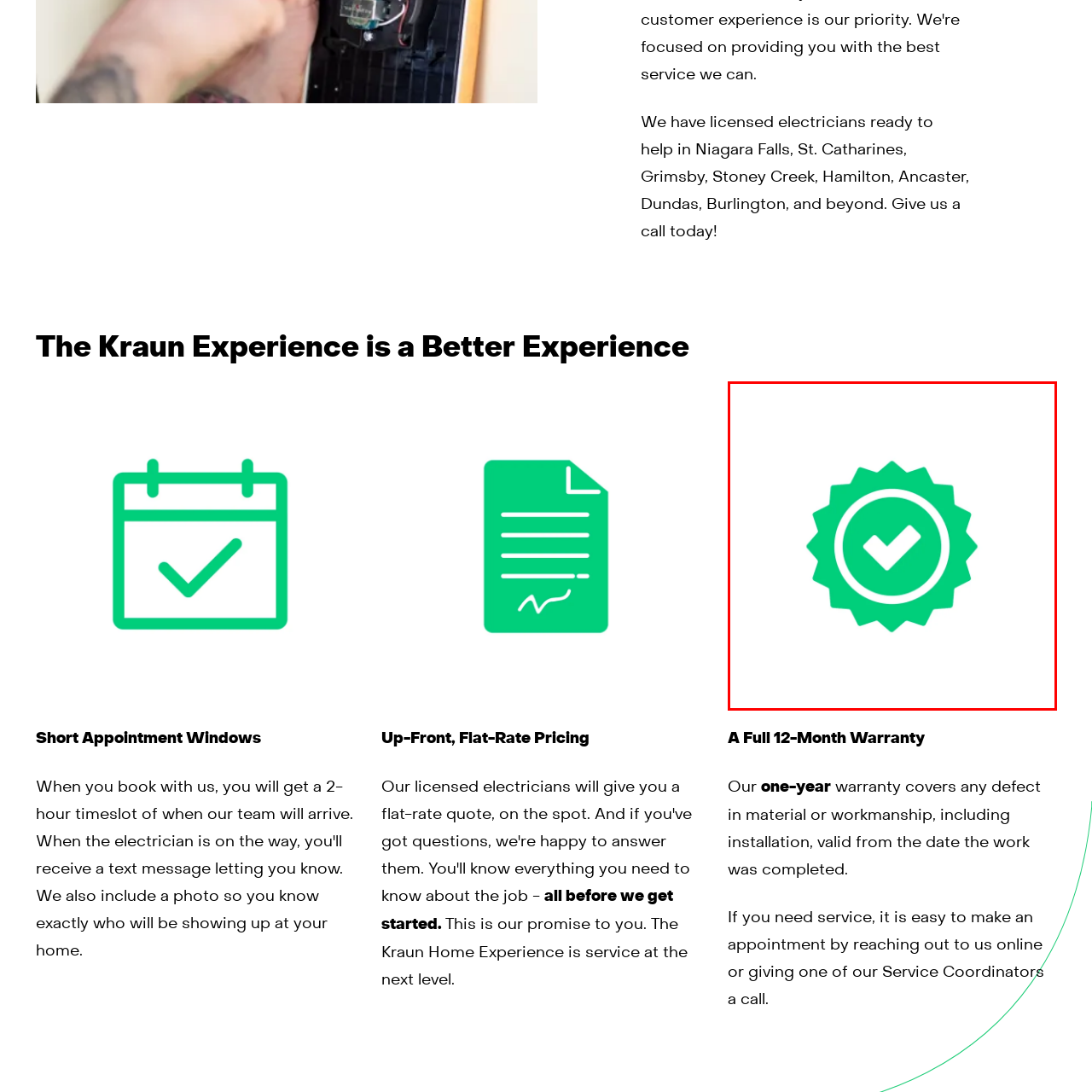Offer a detailed description of the content within the red-framed image.

This image features a vibrant seal of approval, characterized by a circular green badge surrounded by a serrated edge. At the center, a bold checkmark in white symbolizes reliability and trustworthiness. This icon aptly represents the commitment to quality and assurance offered by the company, as illustrated by their promise of a full 12-month warranty. This warranty underscores their dedication to covering any defects in material or workmanship, ensuring peace of mind for customers in cities such as Niagara Falls, St. Catharines, and Hamilton, among others.